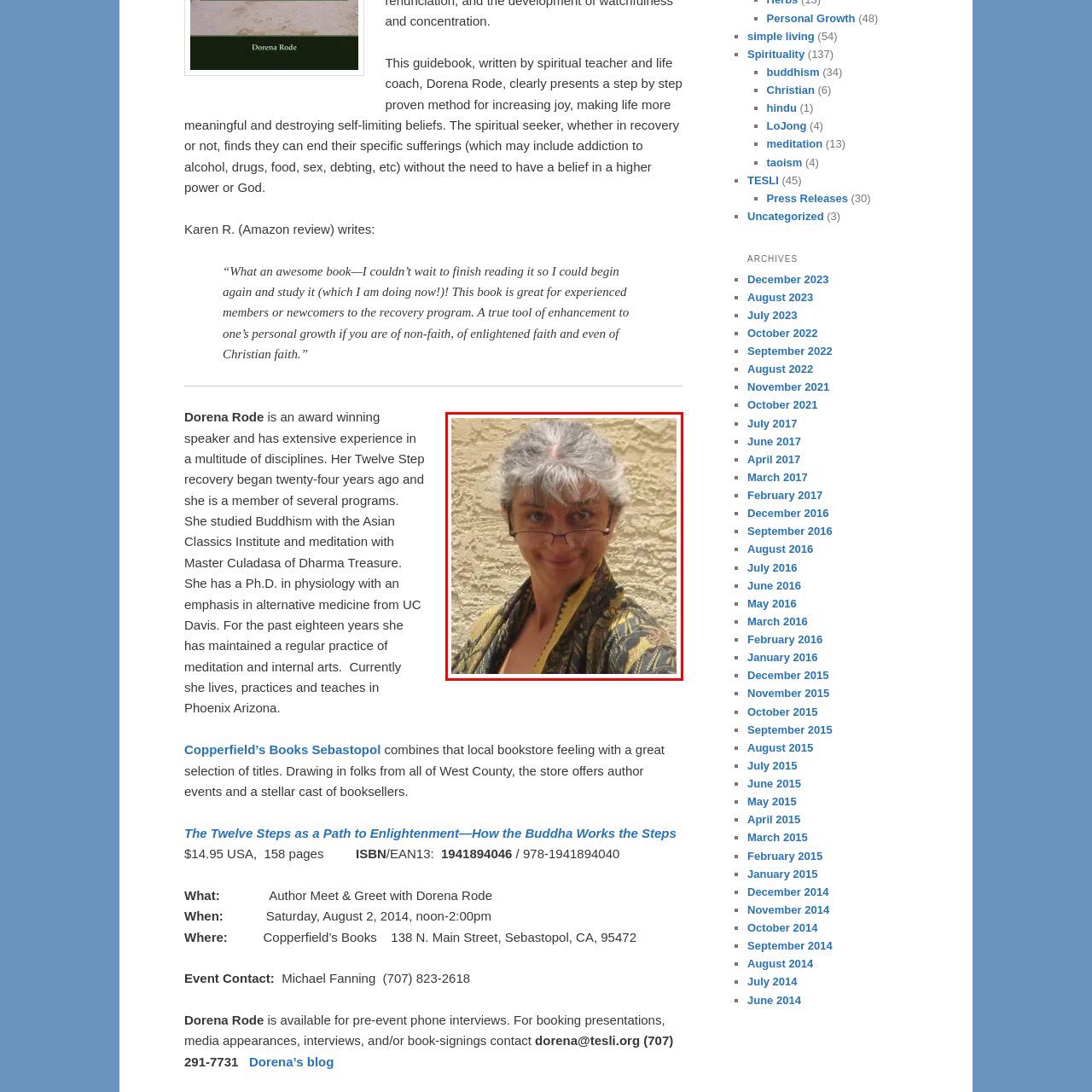Direct your attention to the segment of the image enclosed by the red boundary and answer the ensuing question in detail: What is the color of Dorena Rode's hair?

The caption describes Dorena Rode's hair as short and silver, which suggests that her hair is gray or white in color.